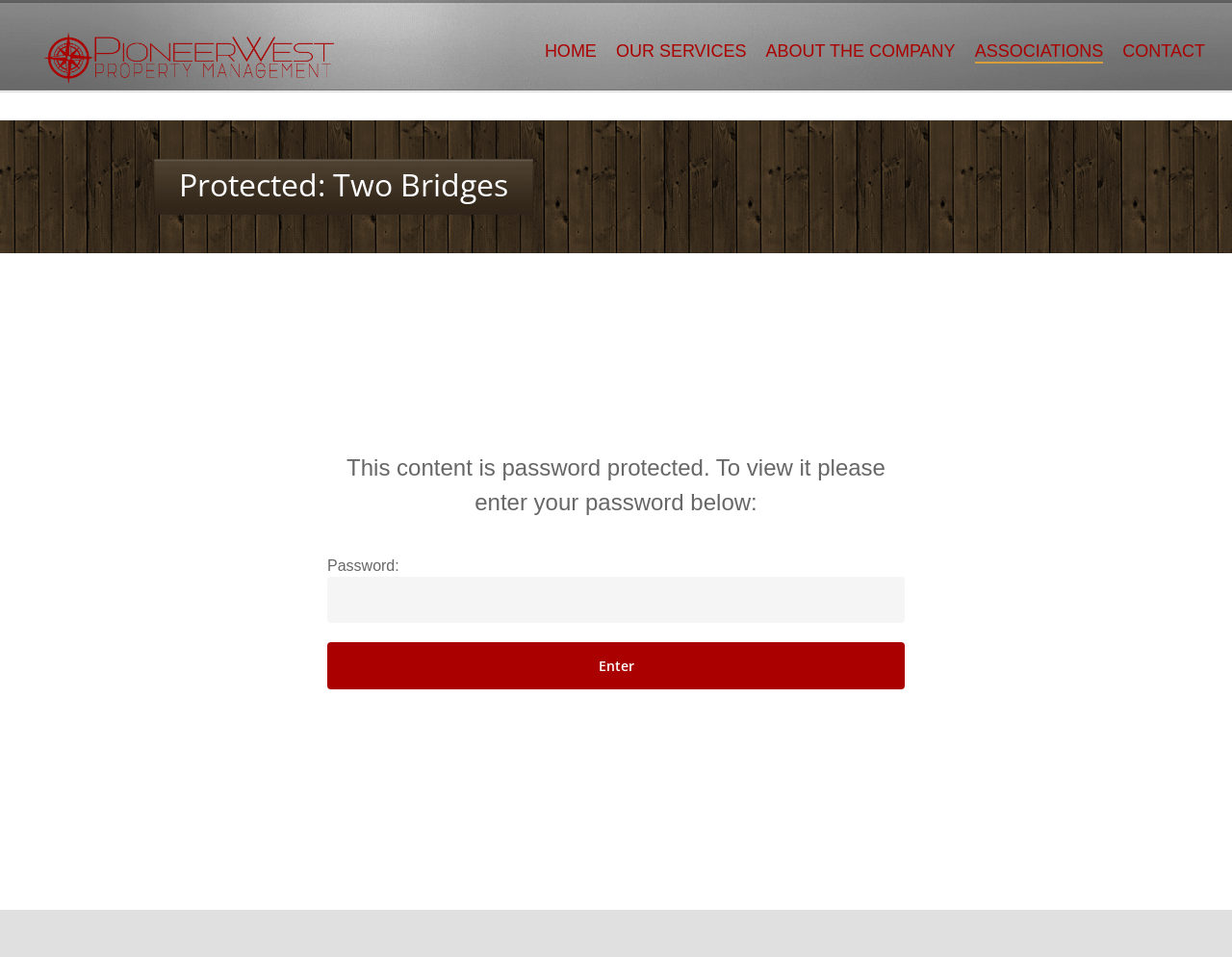Answer the following inquiry with a single word or phrase:
What is required to view the content?

Password